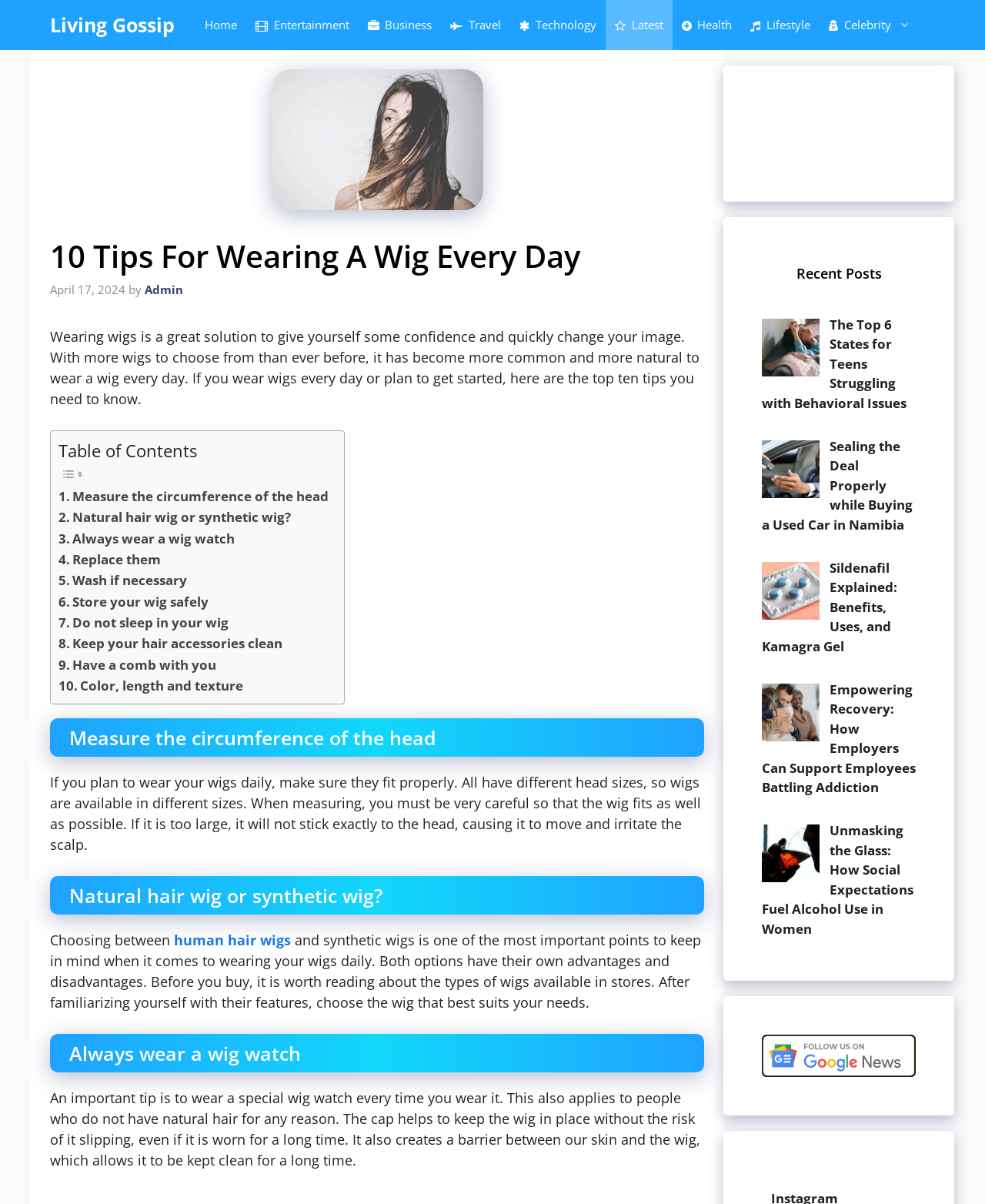Provide an in-depth caption for the elements present on the webpage.

This webpage is about "10 Tips for Wearing a Wig Every Day" and is part of the "Living Gossip" website. At the top, there is a navigation bar with links to various categories such as "Home", "Entertainment", "Business", and more. Below the navigation bar, there is a header section with a title "10 Tips For Wearing A Wig Every Day" and a time stamp "April 17, 2024". 

To the right of the header section, there is an image related to the article. Below the header section, there is a brief introduction to the article, which discusses the benefits of wearing wigs and the importance of knowing the top ten tips for wearing them daily.

The article is divided into sections, each with a heading and a brief description. The sections are listed in a table of contents format, with links to each section. The sections include "Measure the circumference of the head", "Natural hair wig or synthetic wig?", "Always wear a wig watch", and more.

On the right side of the webpage, there are two complementary sections. The top section has a heading "Recent Posts" and lists four recent articles with links and images. The bottom section has a figure with a link to "google-news-follow-us".

Overall, the webpage is well-organized and easy to navigate, with clear headings and concise descriptions. The use of images and links adds visual interest and makes it easy to access related content.